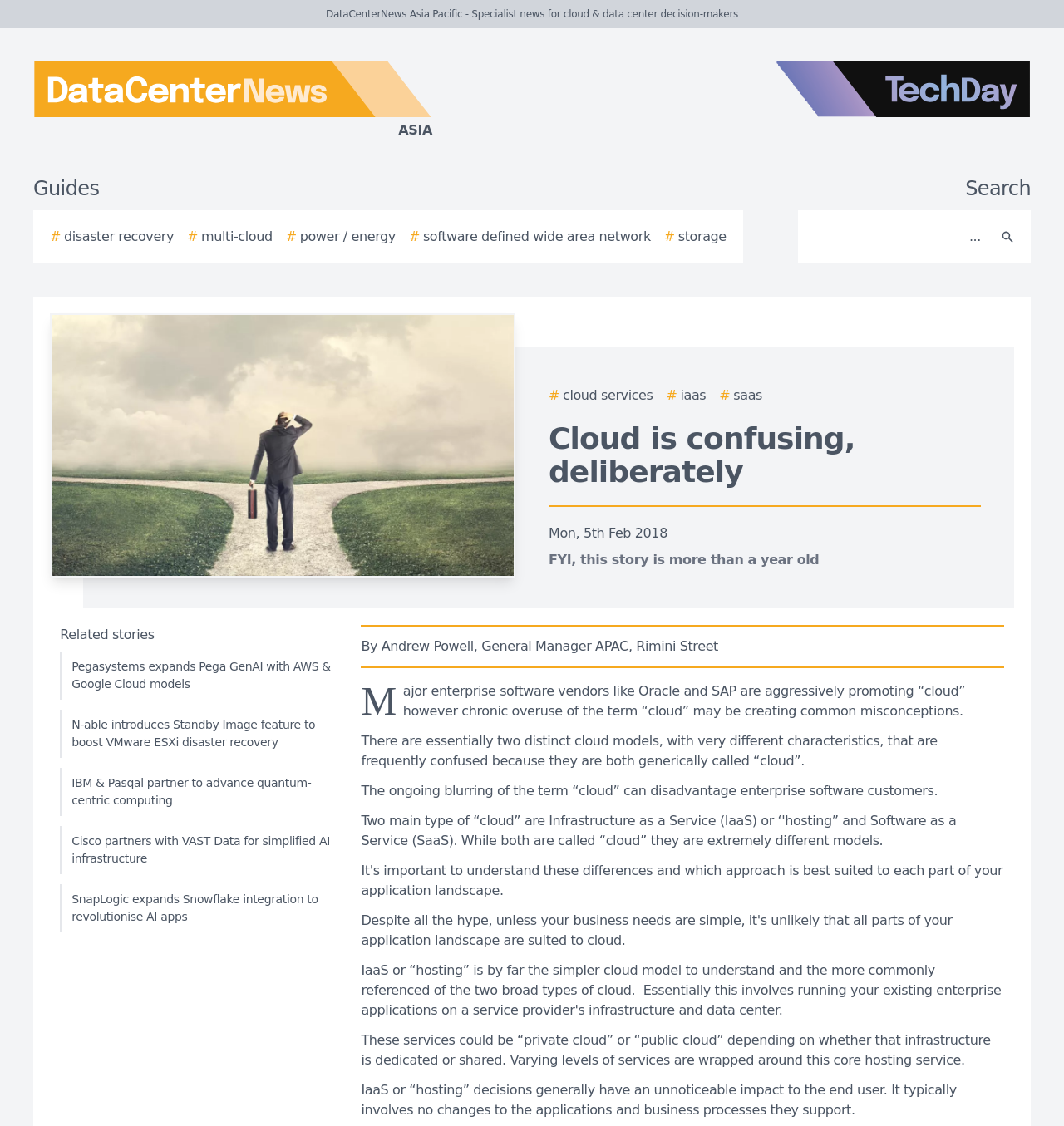What is the topic of the article?
Please provide a detailed and thorough answer to the question.

I determined the answer by reading the heading 'Cloud is confusing, deliberately' and the subsequent paragraphs, which discuss the confusion around cloud services and the differences between IaaS and SaaS.